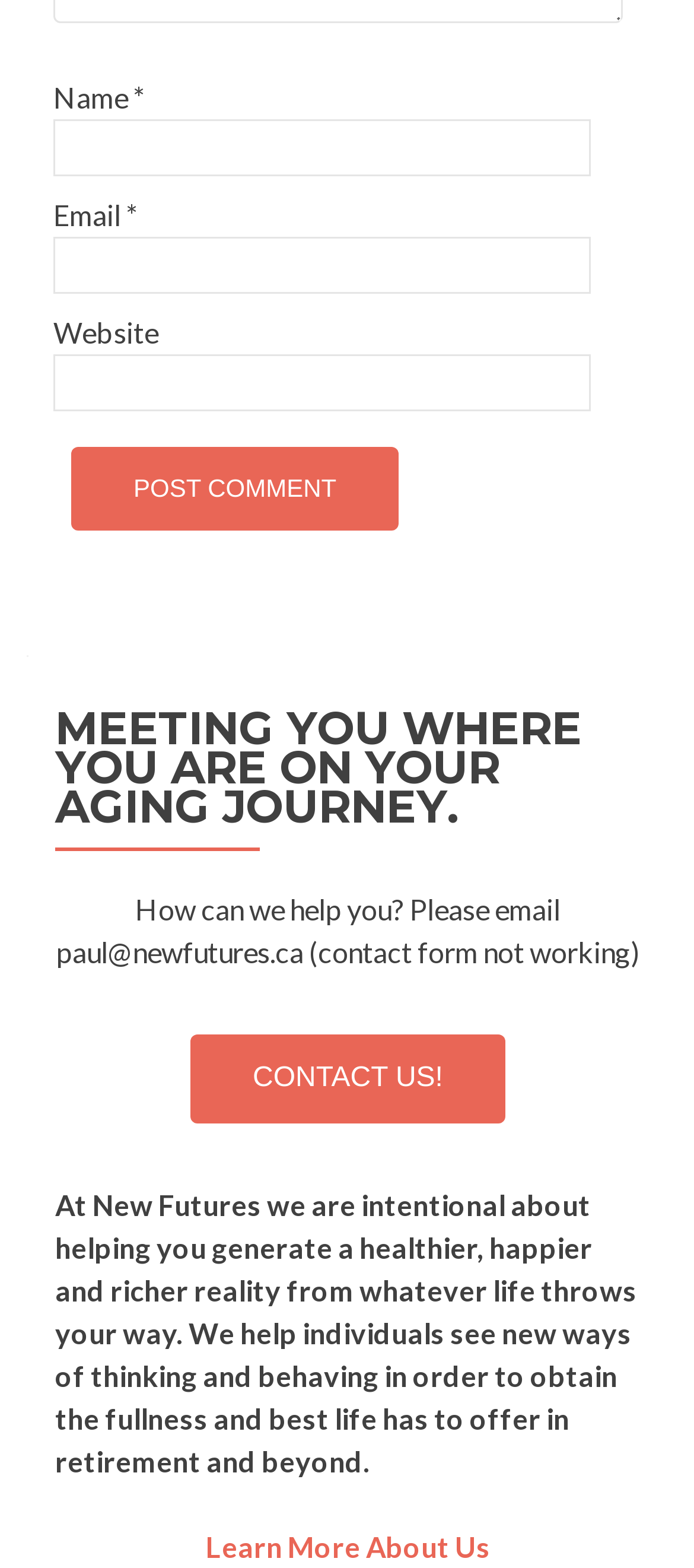Use the details in the image to answer the question thoroughly: 
Is the website contact form working?

The contact form is not working, as indicated by the text 'How can we help you? Please email paul@newfutures.ca (contact form not working)'.